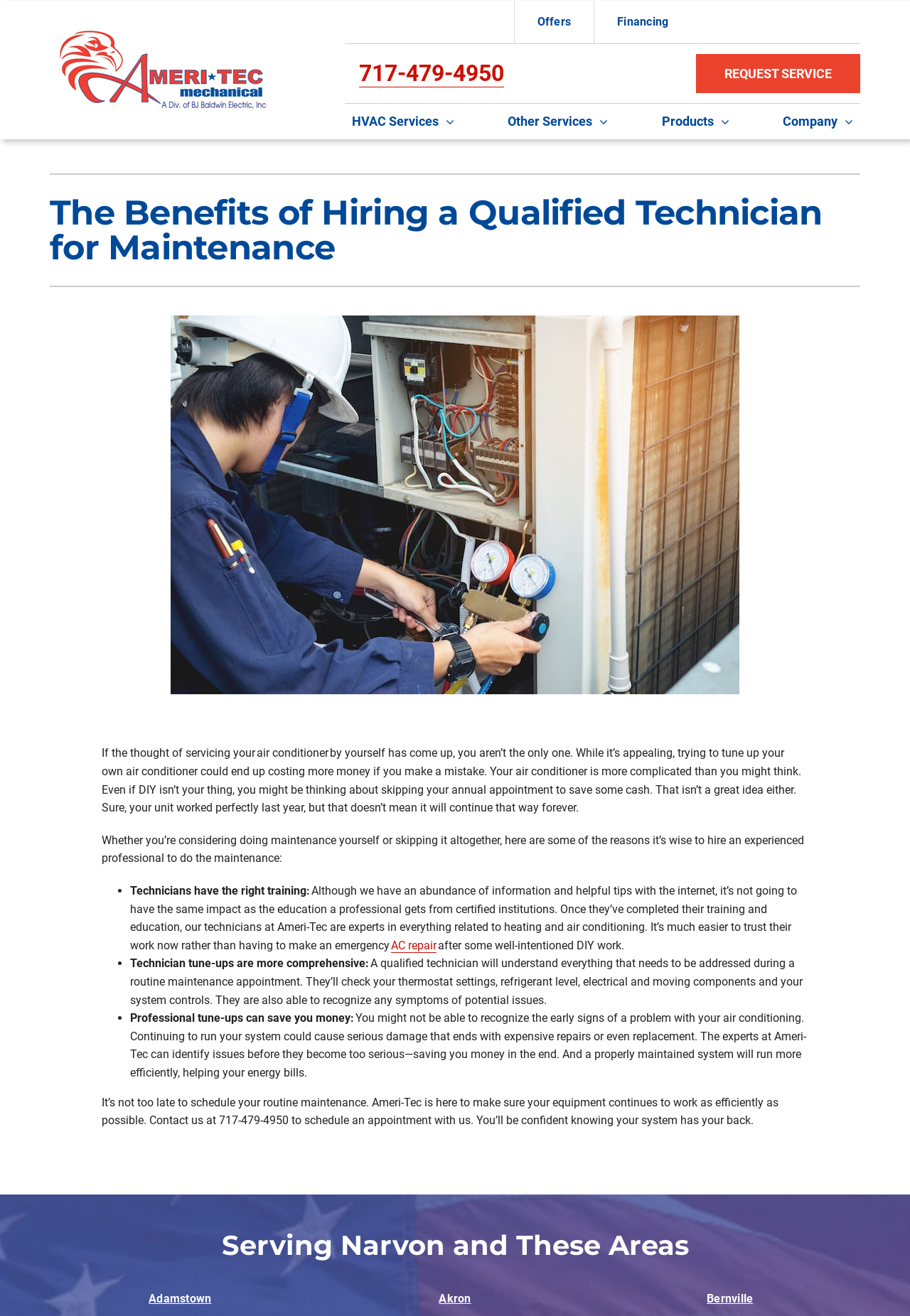Please determine the headline of the webpage and provide its content.

The Benefits of Hiring a Qualified Technician for Maintenance